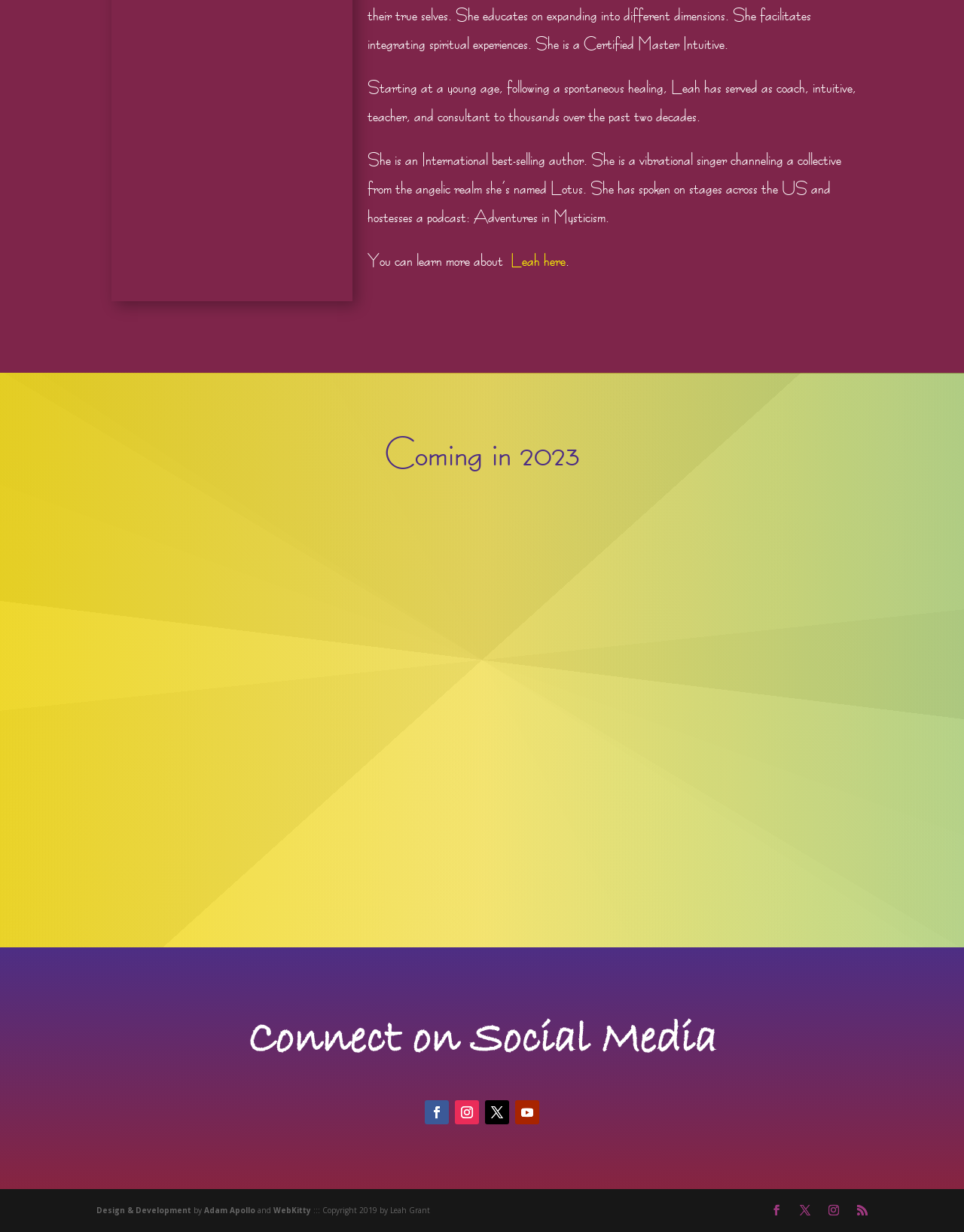Determine the bounding box coordinates in the format (top-left x, top-left y, bottom-right x, bottom-right y). Ensure all values are floating point numbers between 0 and 1. Identify the bounding box of the UI element described by: Design & Development

[0.1, 0.978, 0.198, 0.987]